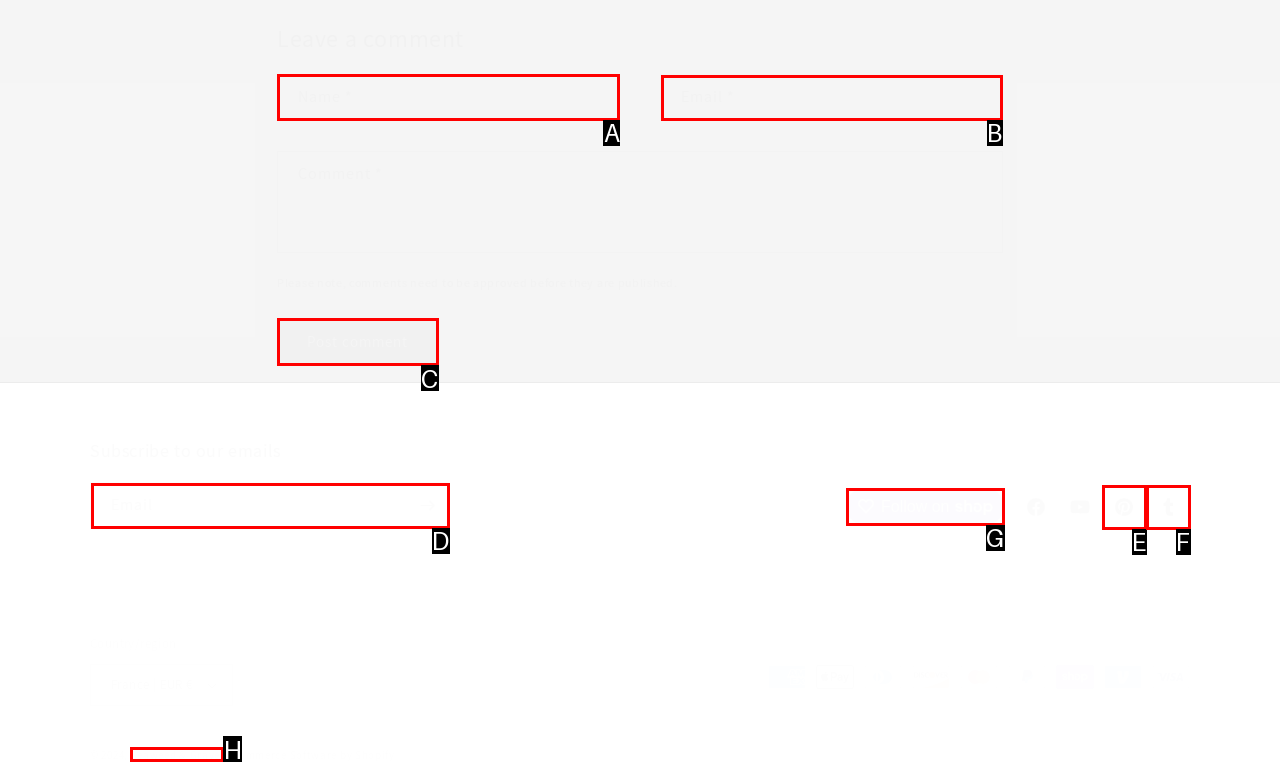Specify which element within the red bounding boxes should be clicked for this task: Enter your name Respond with the letter of the correct option.

A